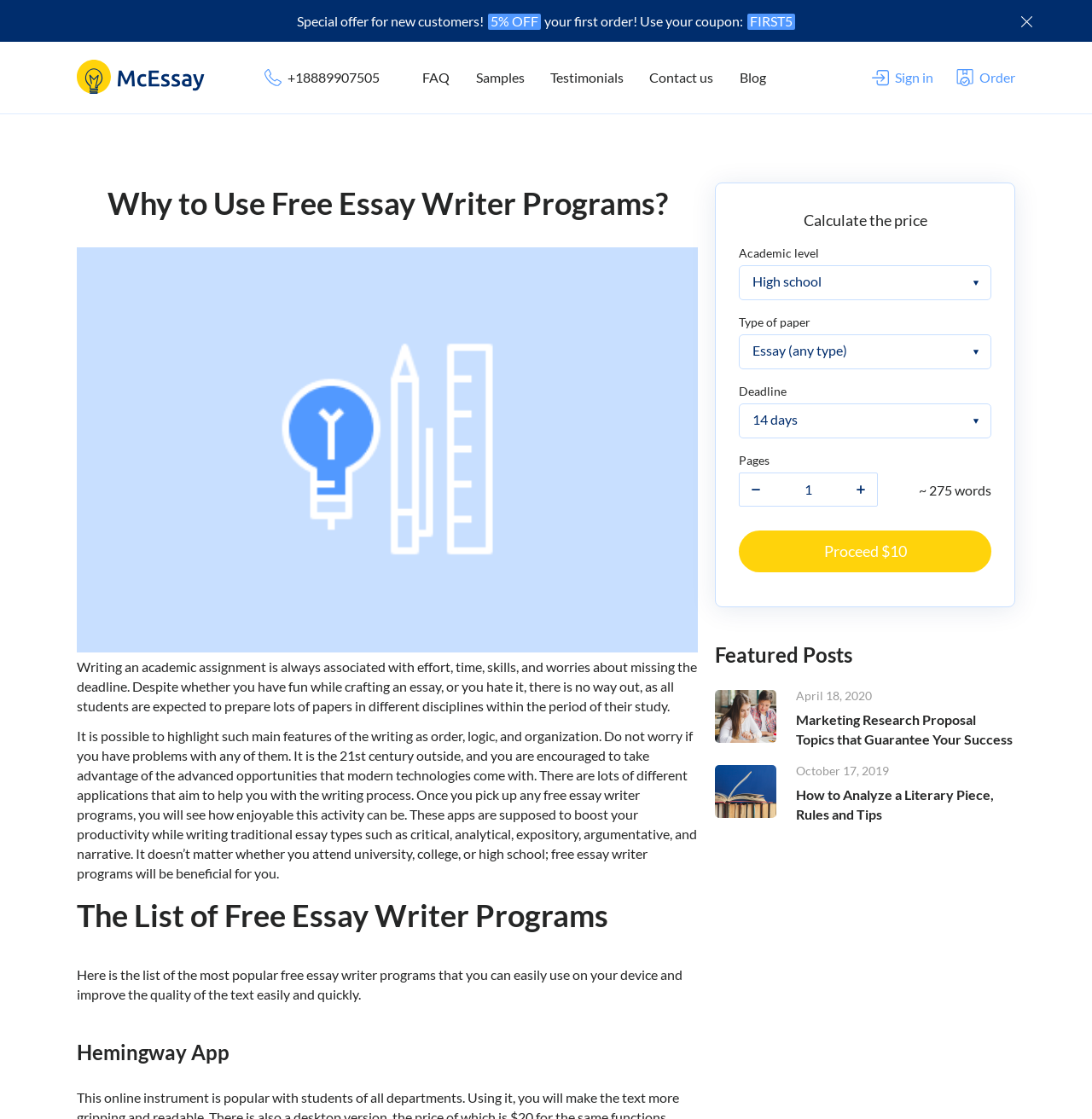Determine the bounding box for the described UI element: "+18889907505".

[0.263, 0.062, 0.348, 0.076]